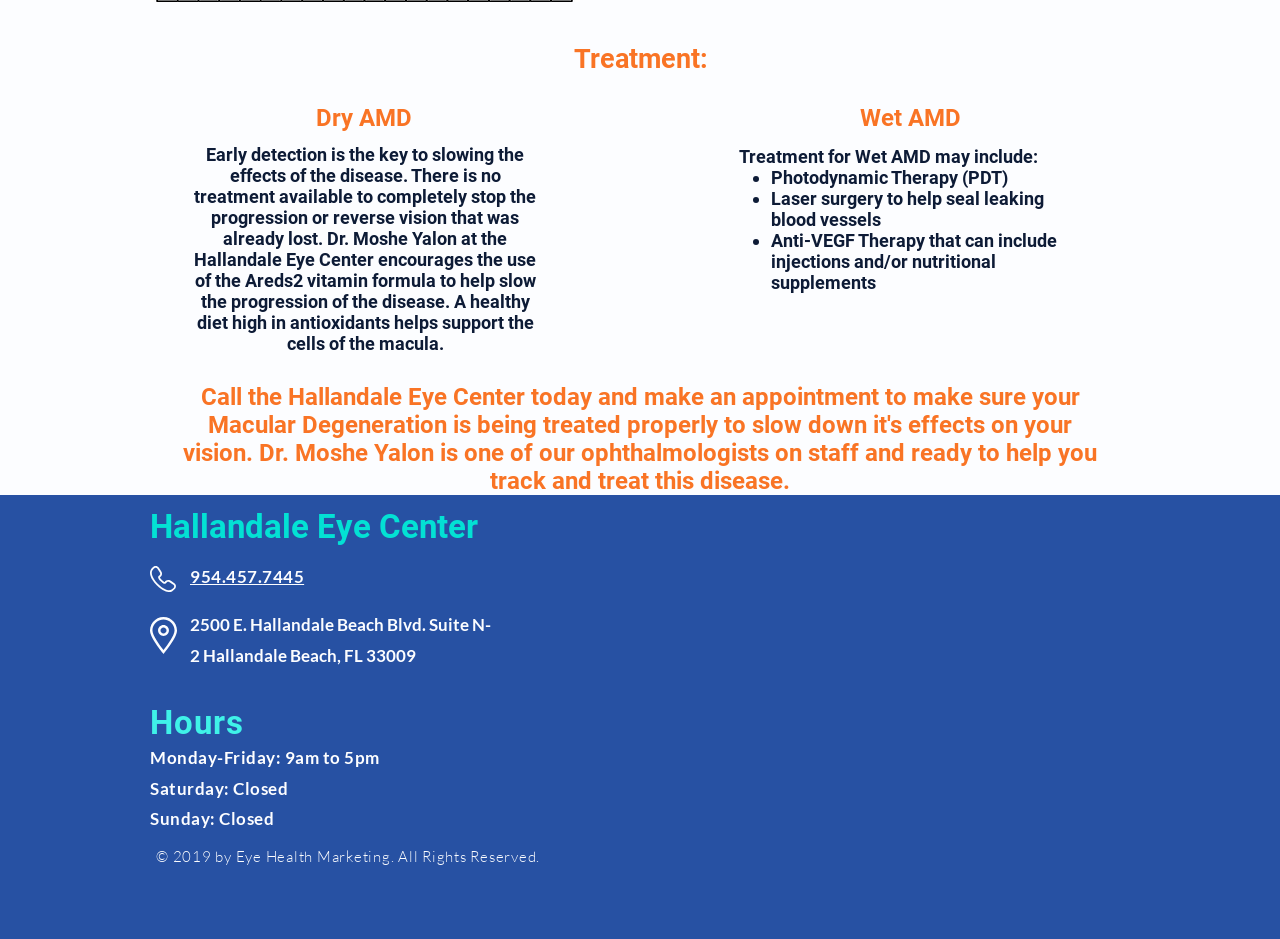What is one of the treatments for Wet AMD?
Based on the image, provide a one-word or brief-phrase response.

Photodynamic Therapy (PDT)